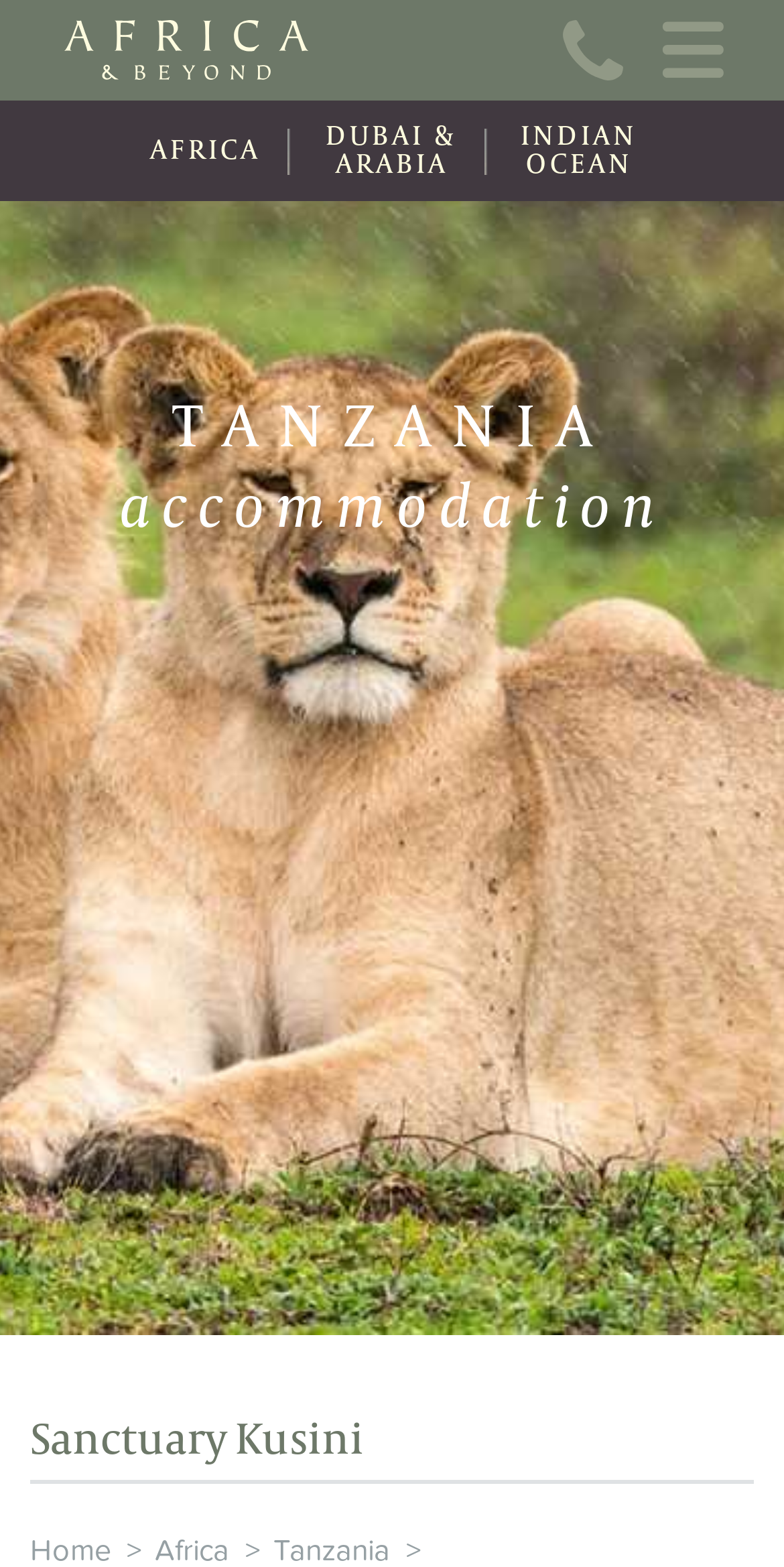Show the bounding box coordinates of the region that should be clicked to follow the instruction: "Click on Home."

[0.077, 0.0, 0.923, 0.063]